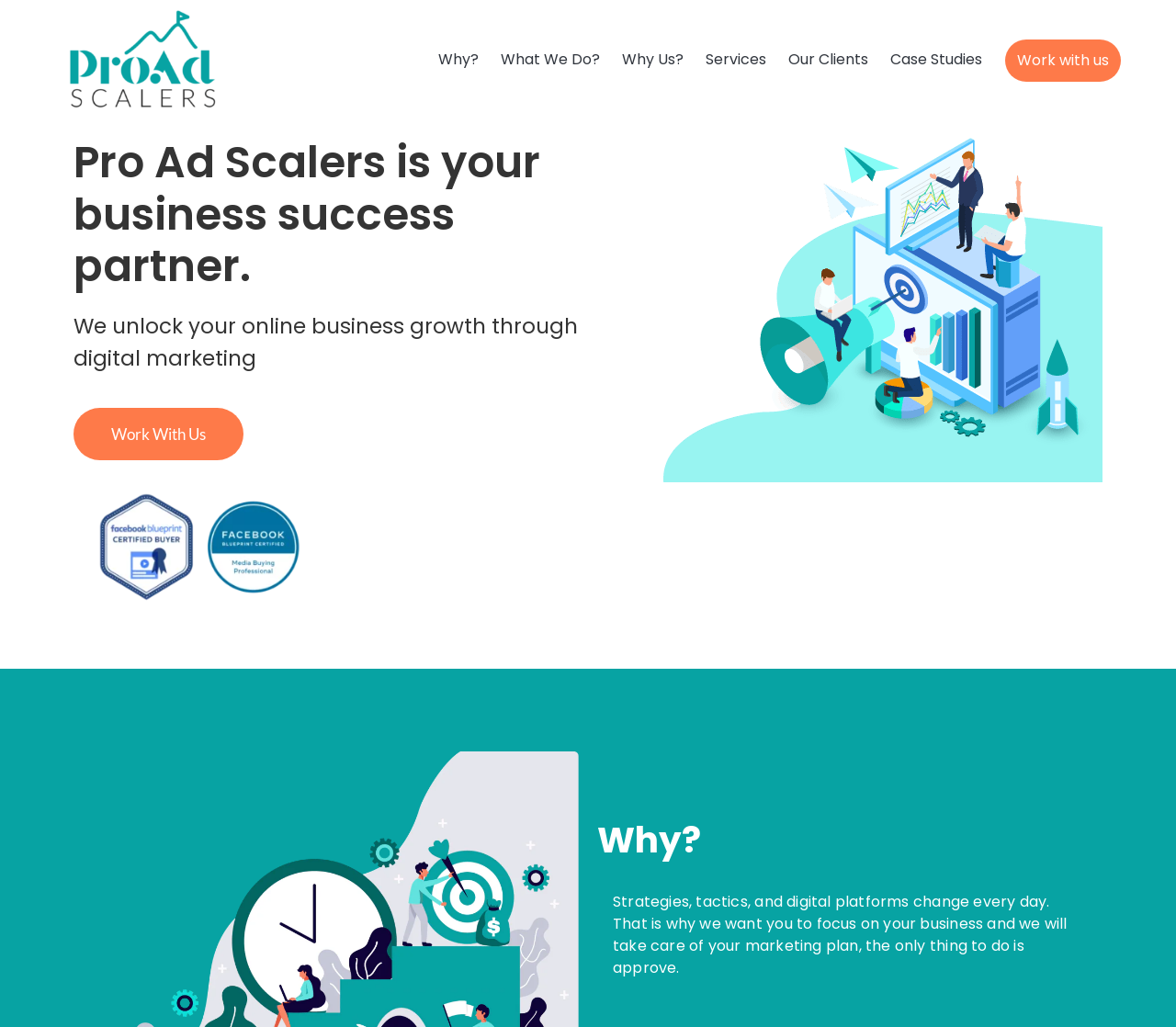What is the company's tagline?
Identify the answer in the screenshot and reply with a single word or phrase.

Business success partner